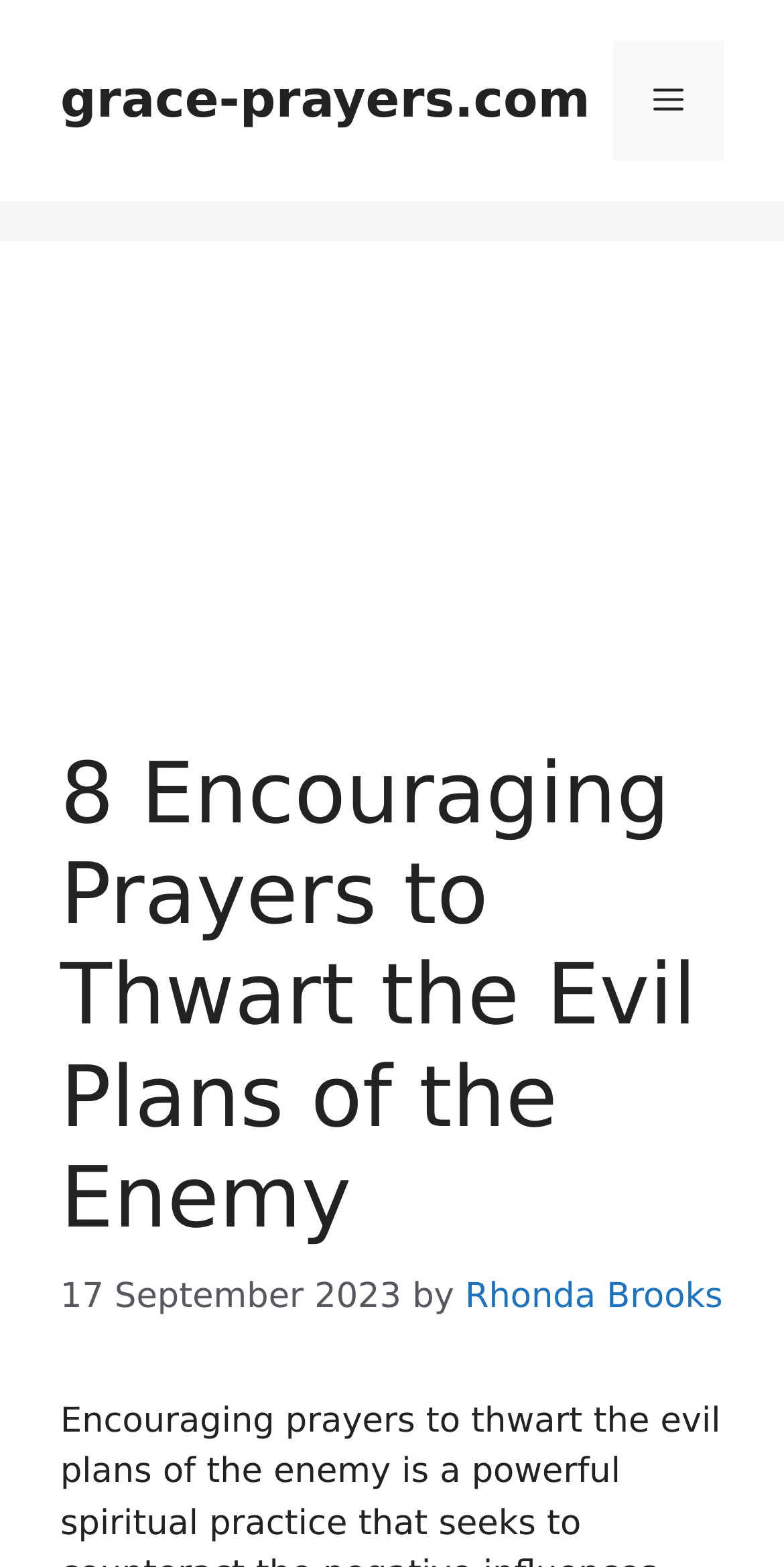Respond concisely with one word or phrase to the following query:
How many sections are there in the main content area?

3